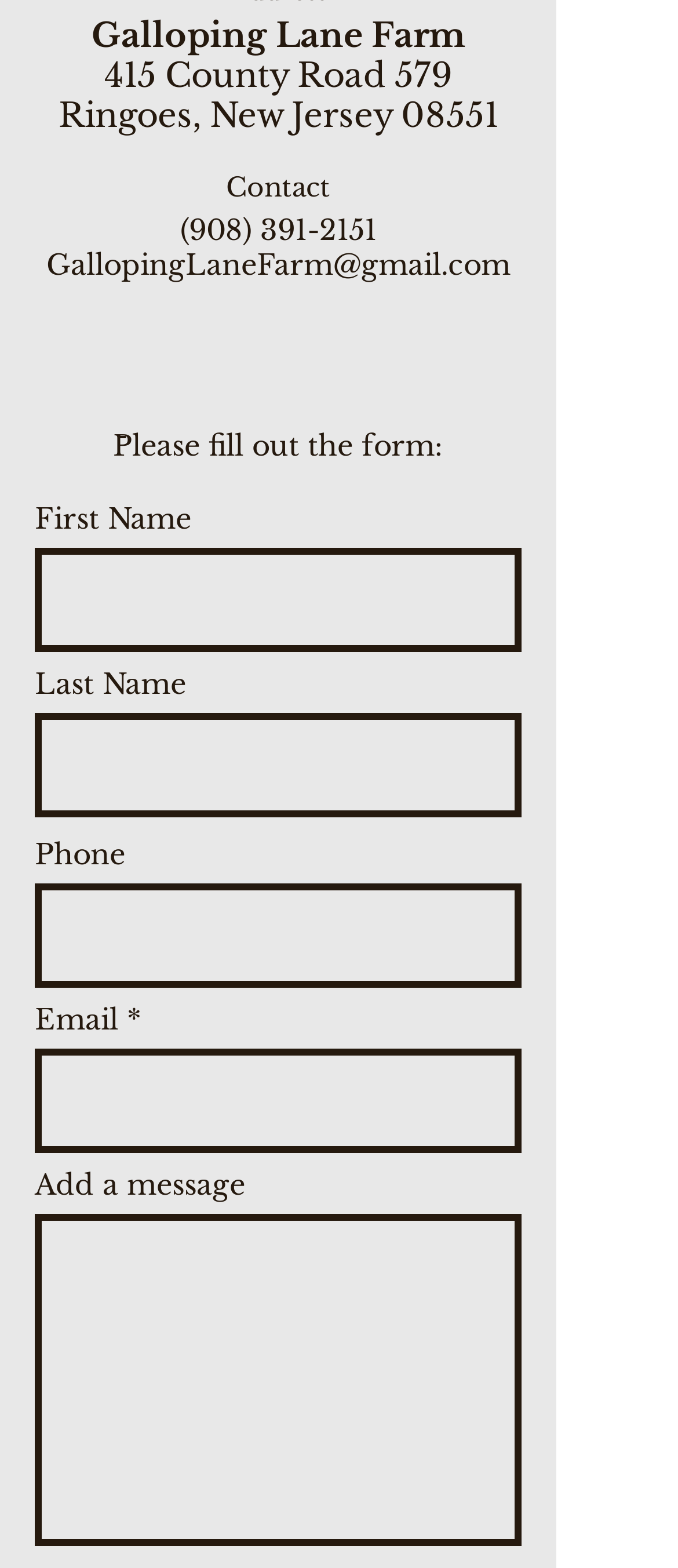Determine the bounding box coordinates of the element that should be clicked to execute the following command: "Type your email address".

[0.051, 0.669, 0.769, 0.735]